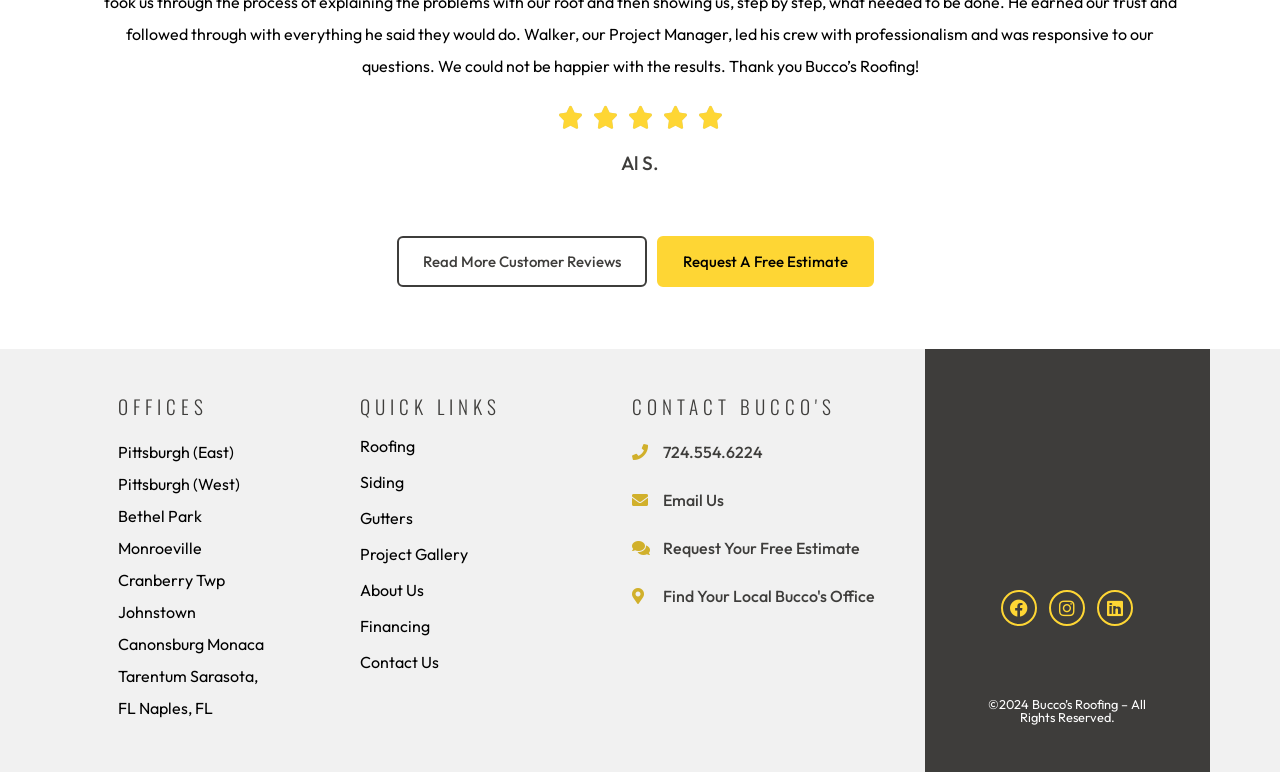Identify the bounding box coordinates of the element to click to follow this instruction: 'Contact us via phone'. Ensure the coordinates are four float values between 0 and 1, provided as [left, top, right, bottom].

[0.494, 0.565, 0.685, 0.606]